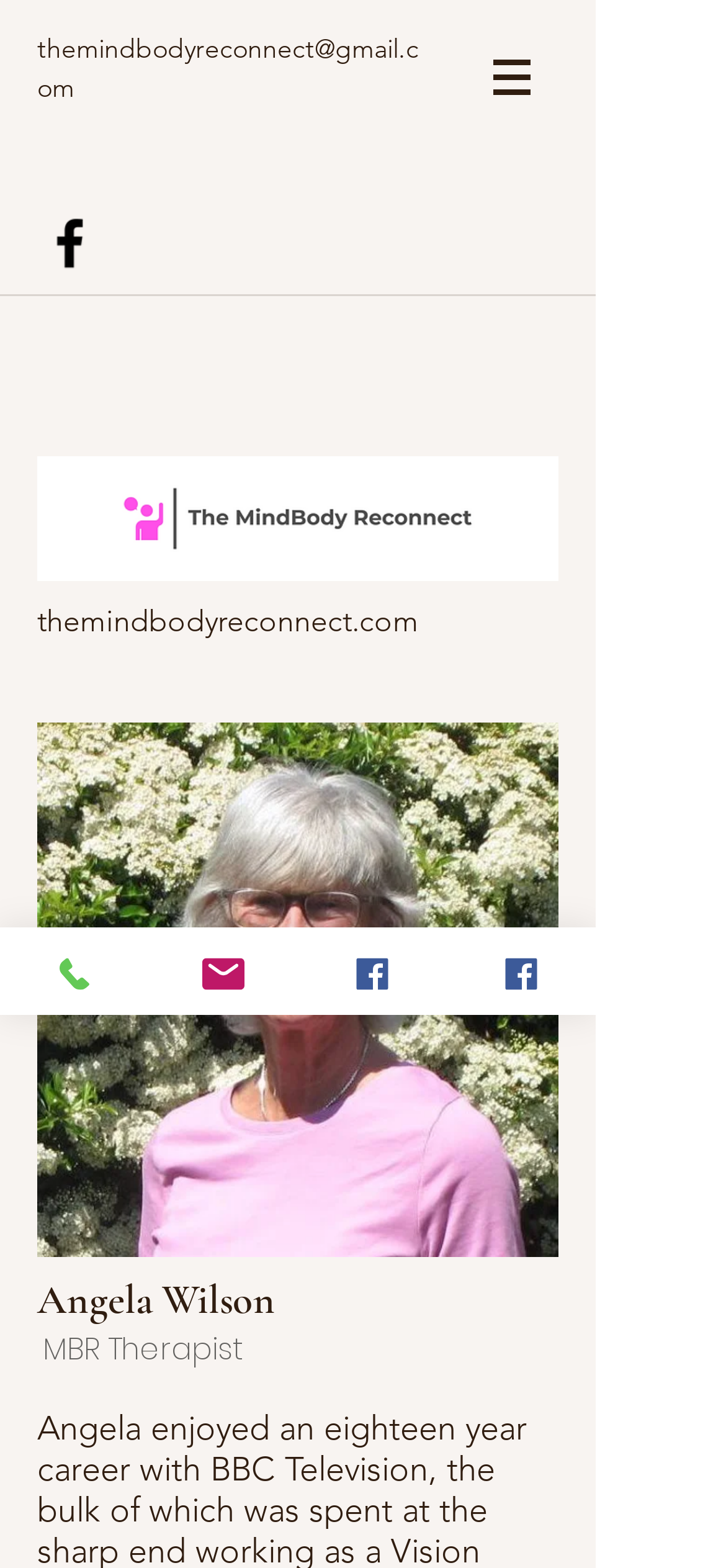What is Angela Wilson's profession?
Using the image, elaborate on the answer with as much detail as possible.

I found Angela Wilson's profession by looking at the StaticText element with the text 'MBR Therapist' which is located below the heading element with the text 'Angela Wilson'.